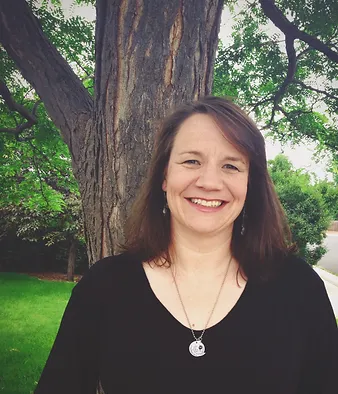Craft a descriptive caption that covers all aspects of the image.

This image features a warm and welcoming individual standing outdoors in front of a large tree. The person has a friendly smile and is dressed in a black top, complemented by a simple necklace. The backdrop showcases lush green foliage, suggesting a serene and natural environment, likely reflecting a connection to the community. This setting enhances the individual's approachability, making it suitable for a professional in the field of therapy or counseling. The image is indicative of the individual's role as a therapist, providing a sense of comfort and openness essential in therapeutic settings.